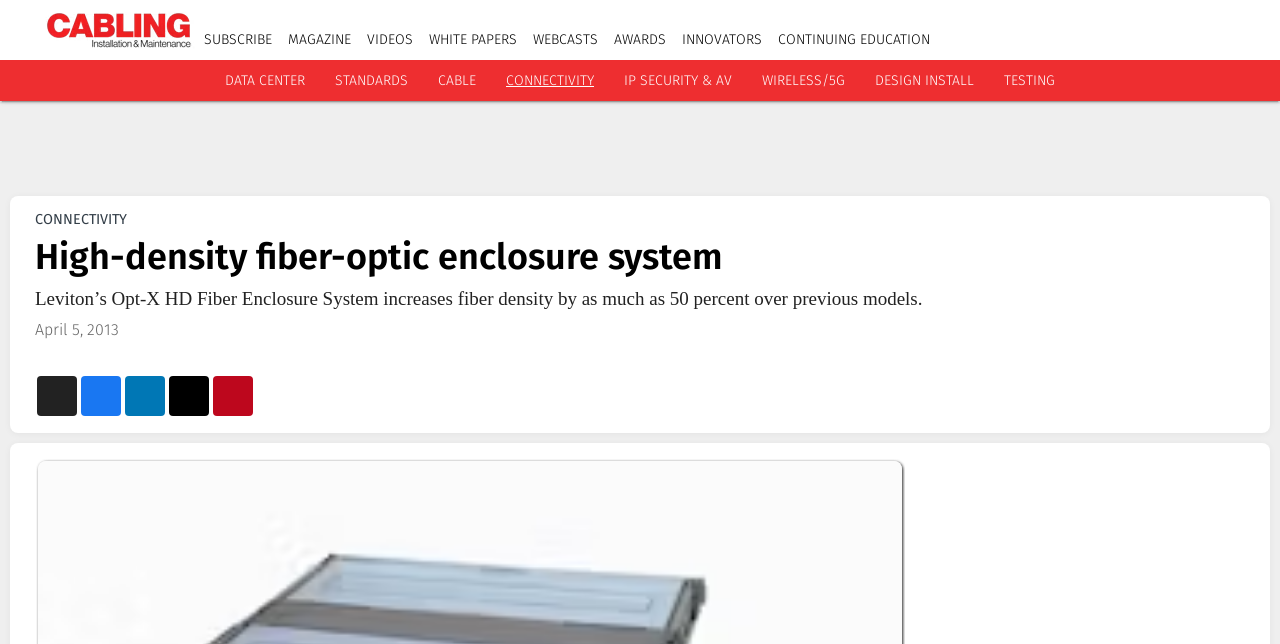Show the bounding box coordinates of the element that should be clicked to complete the task: "Visit the data center page".

[0.176, 0.112, 0.238, 0.138]